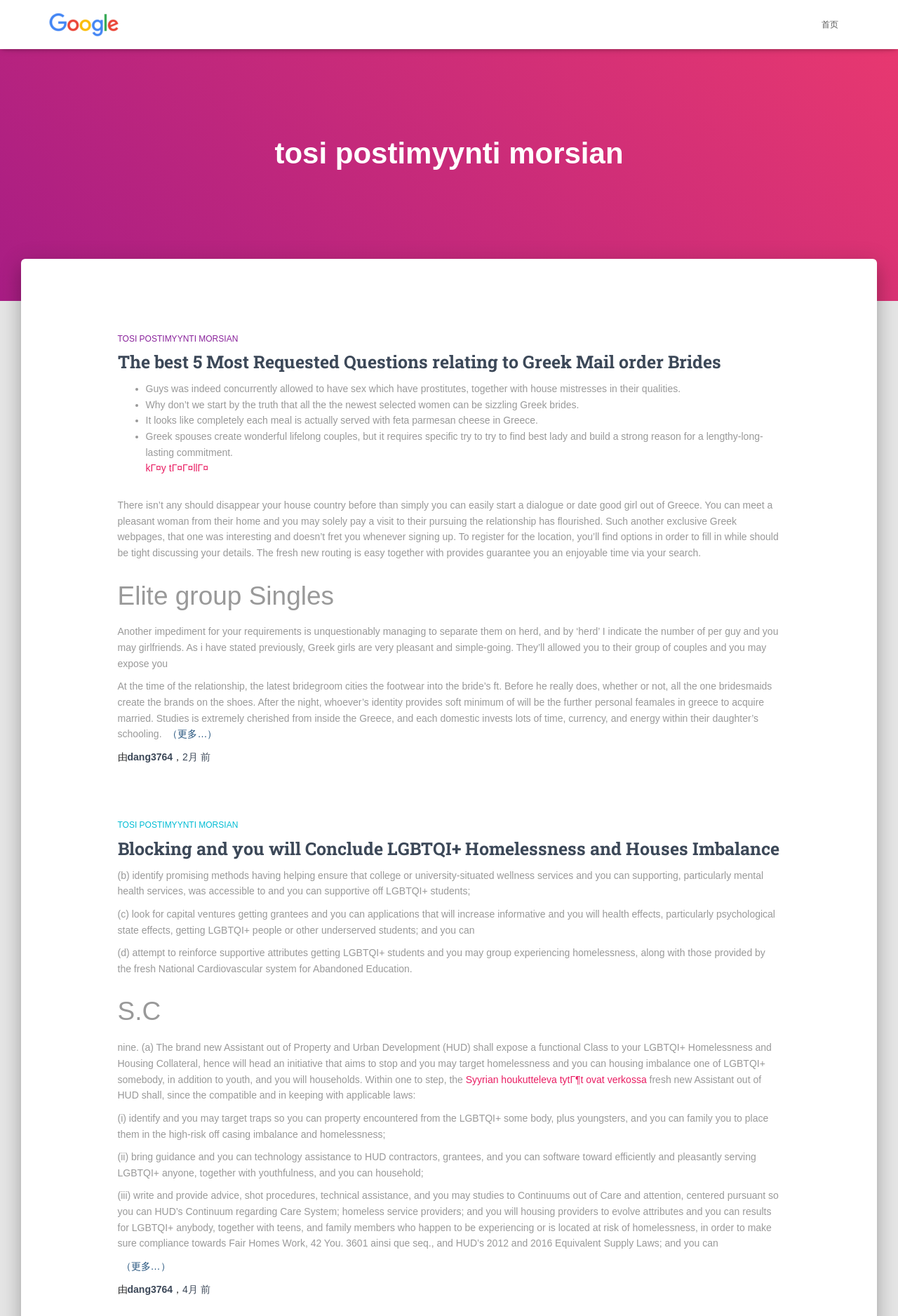Locate the bounding box coordinates of the clickable element to fulfill the following instruction: "click the link to read more about The best 5 Most Requested Questions relating to Greek Mail order Brides". Provide the coordinates as four float numbers between 0 and 1 in the format [left, top, right, bottom].

[0.131, 0.266, 0.803, 0.284]